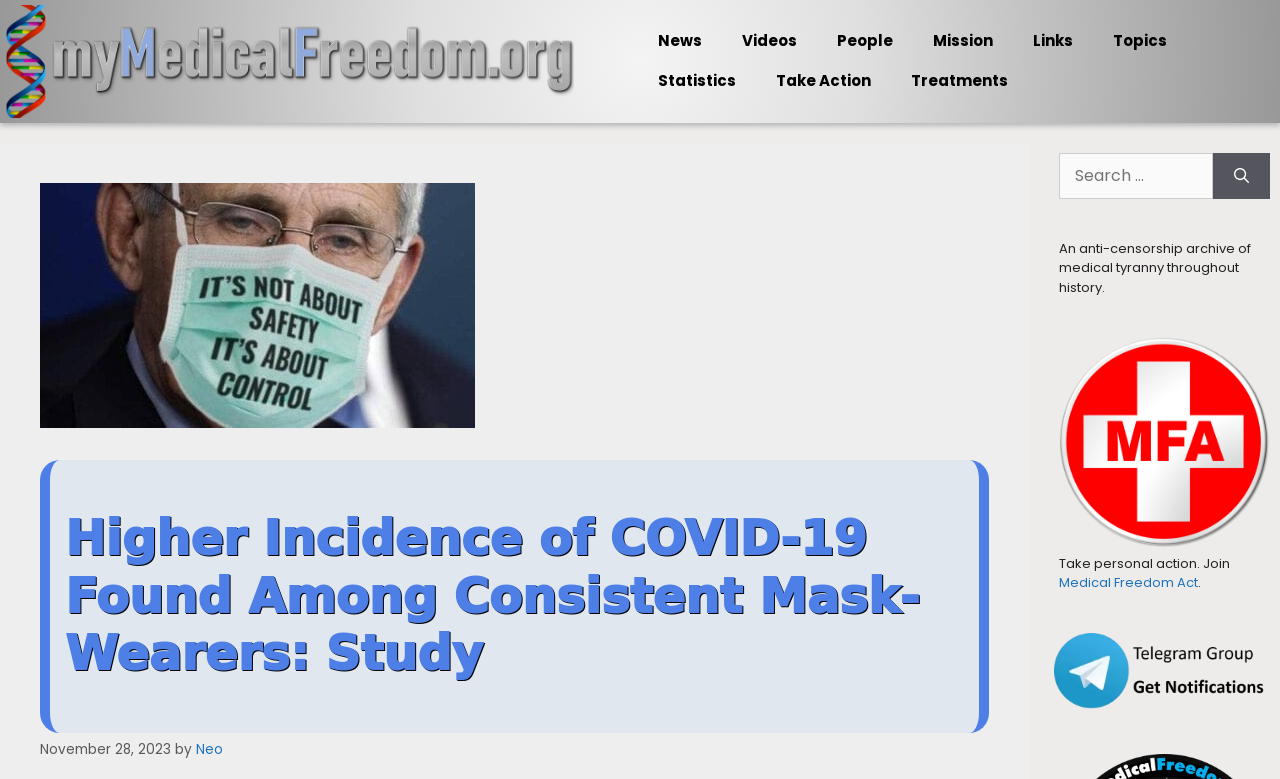Provide a short, one-word or phrase answer to the question below:
What is the name of the author of the article?

Naveen